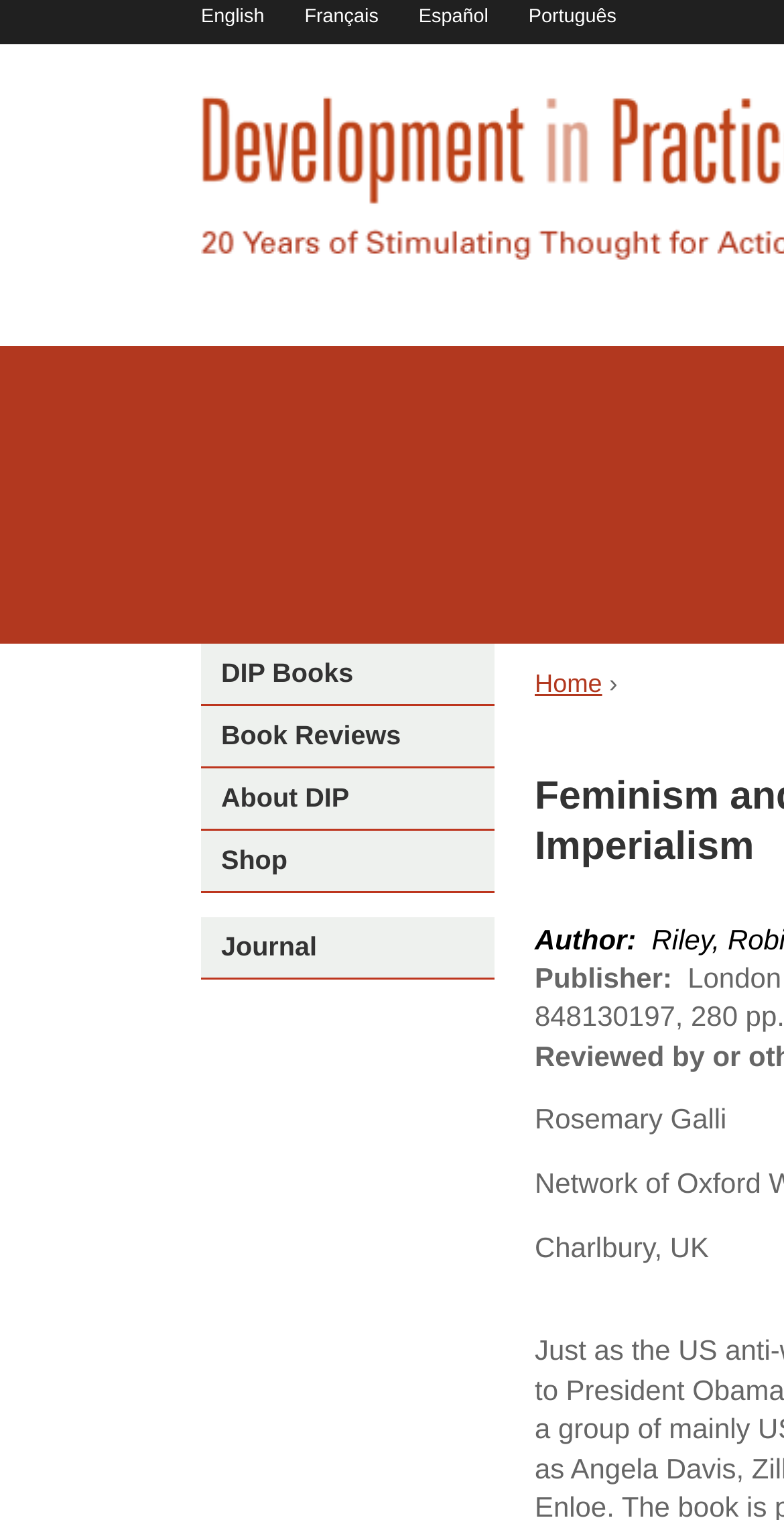Locate the headline of the webpage and generate its content.

Feminism and War: Confronting US Imperialism